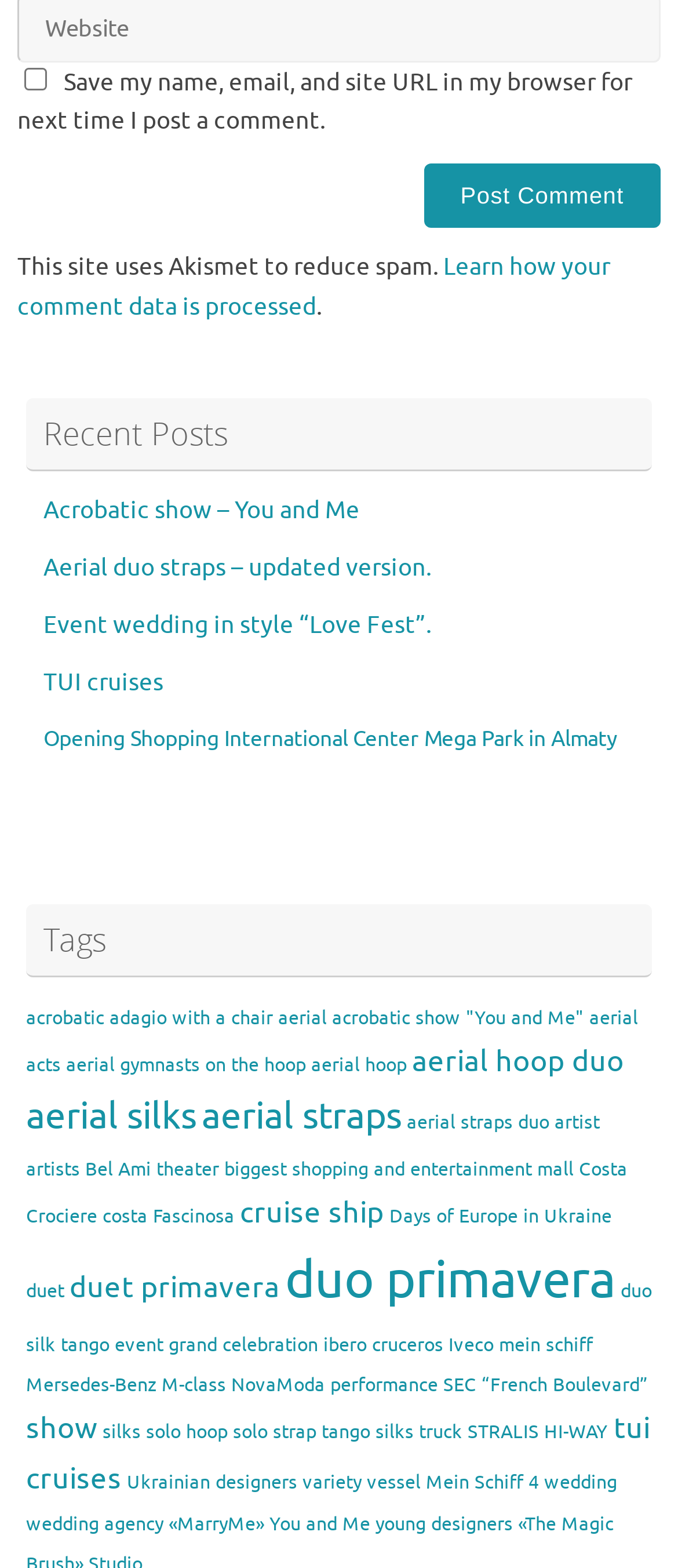Please specify the bounding box coordinates of the region to click in order to perform the following instruction: "View recent post 'Acrobatic show – You and Me'".

[0.064, 0.316, 0.531, 0.335]